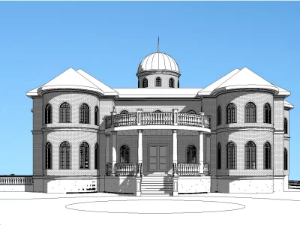What is emphasized by the symmetrical design? Using the information from the screenshot, answer with a single word or phrase.

Stately presence